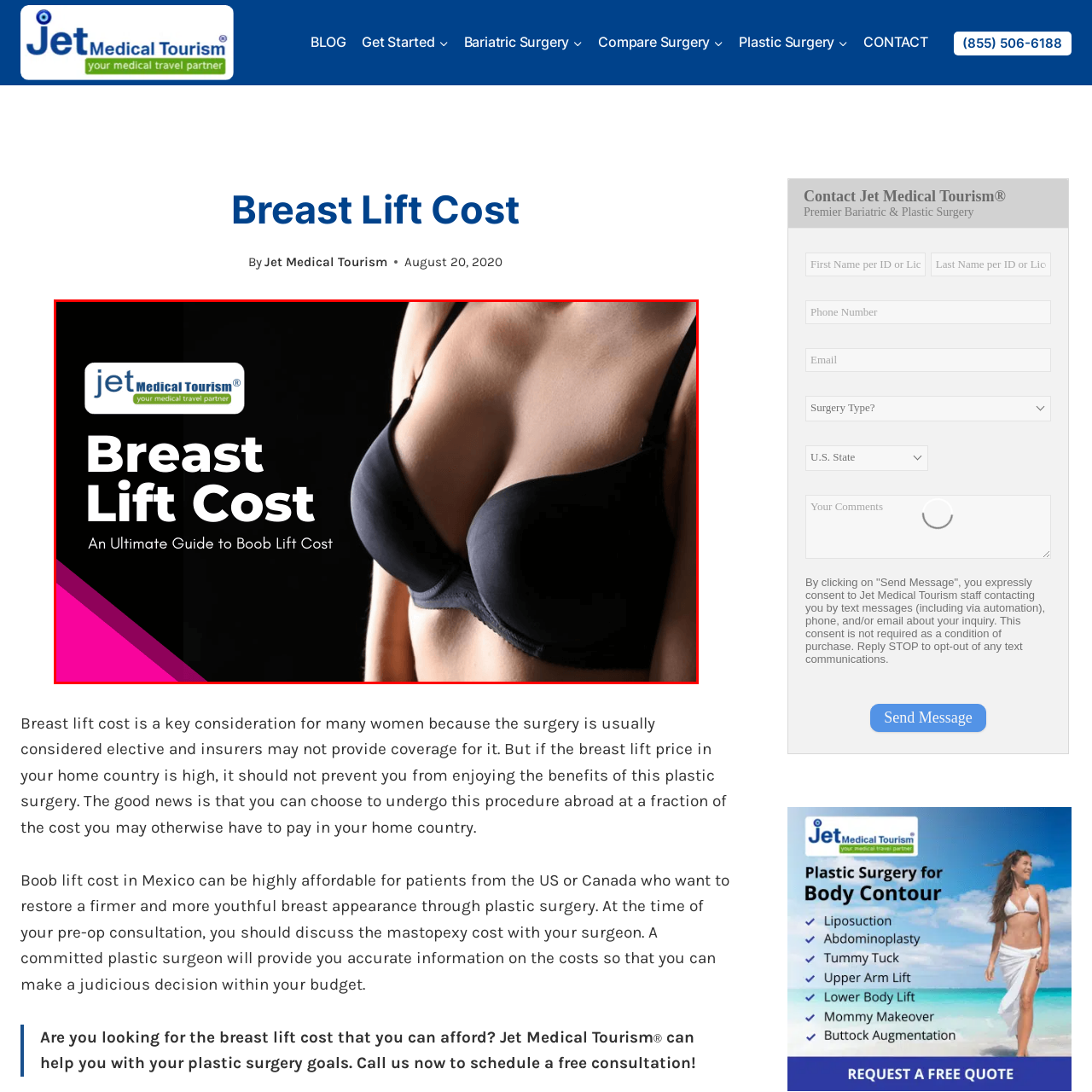Observe the image enclosed by the red rectangle, What is the role of Jet Medical Tourism?
 Give a single word or phrase as your answer.

Facilitator for medical travel